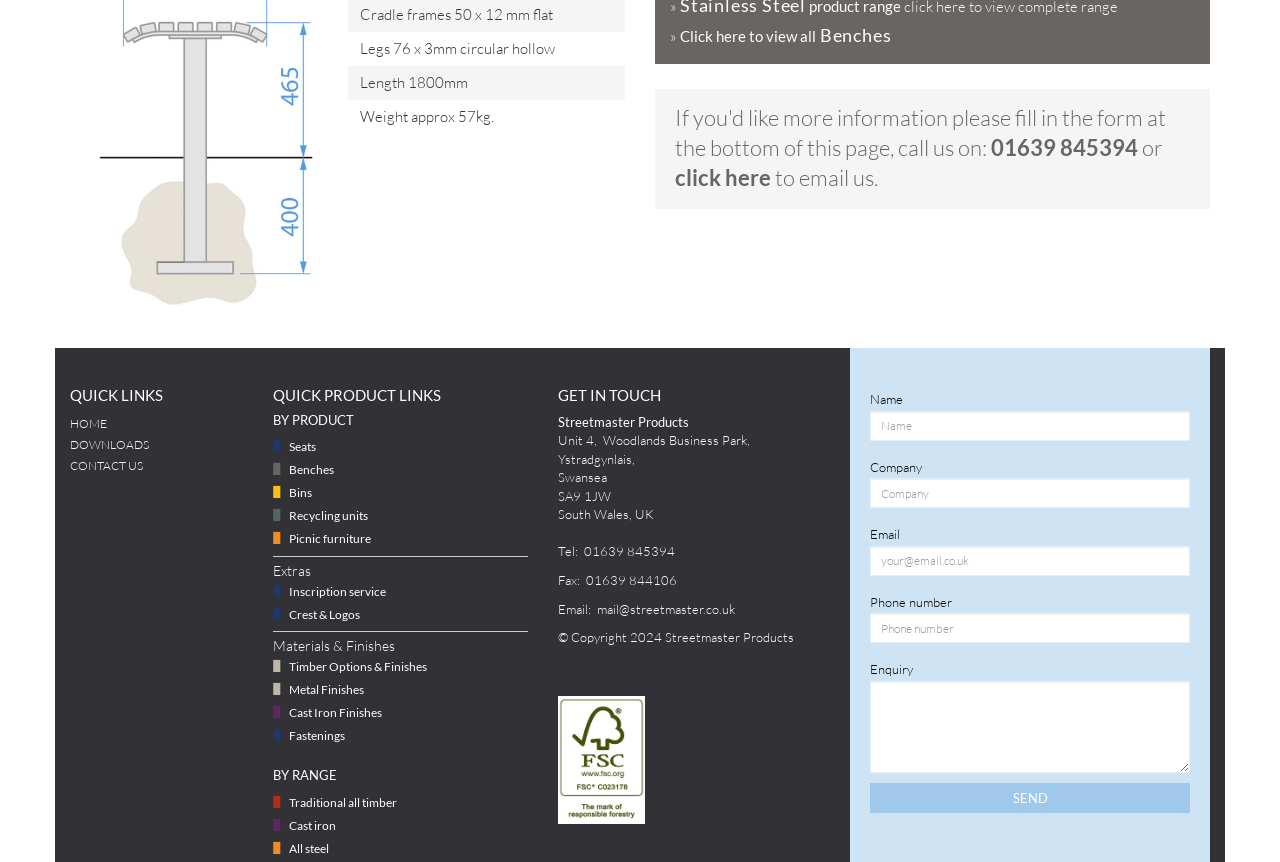Please specify the bounding box coordinates for the clickable region that will help you carry out the instruction: "Click FSC logo".

[0.436, 0.807, 0.504, 0.956]